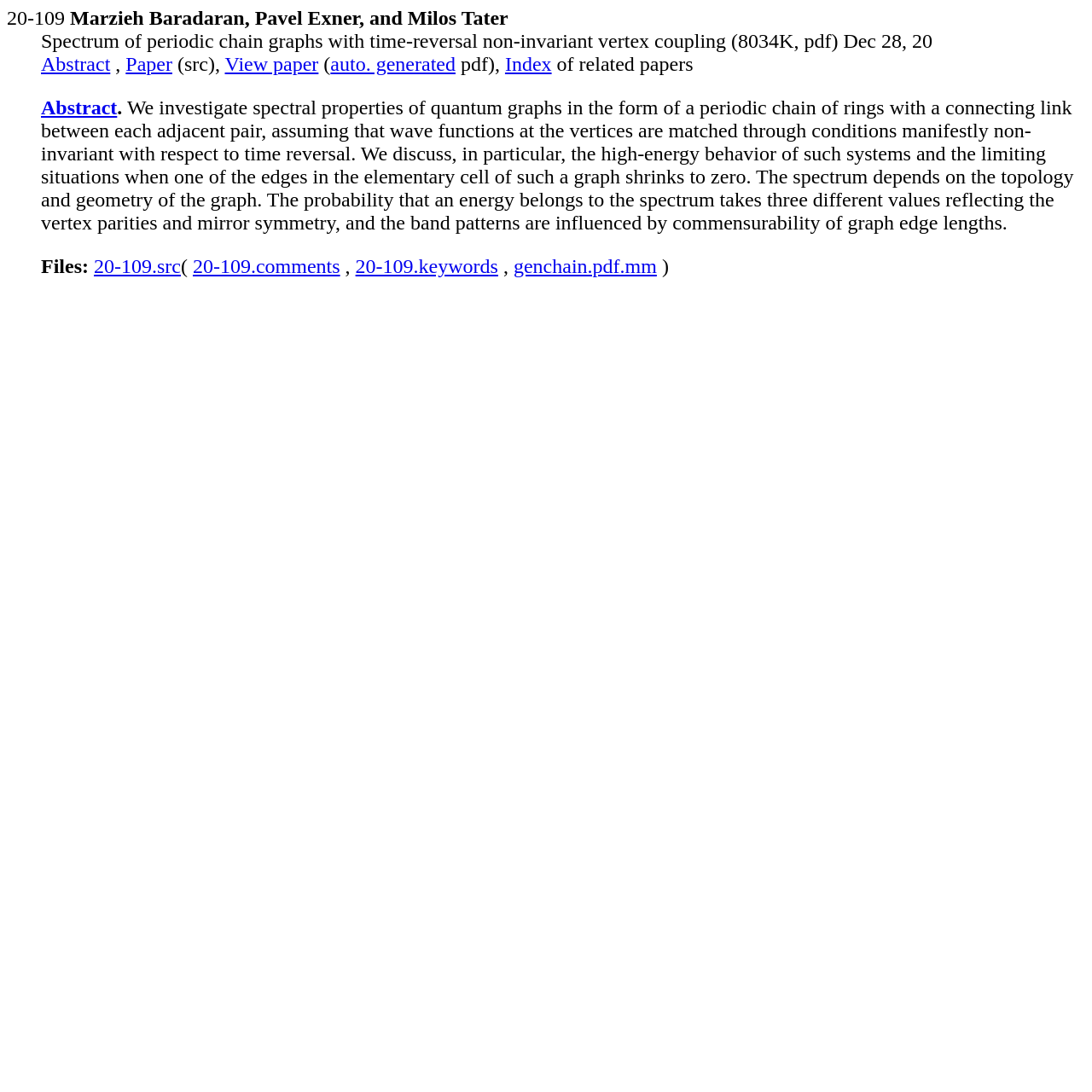Who are the authors of the paper?
Provide a detailed answer to the question using information from the image.

The authors of the paper are listed in the description list term section, where their names are written as 'Marzieh Baradaran, Pavel Exner, and Milos Tater'.